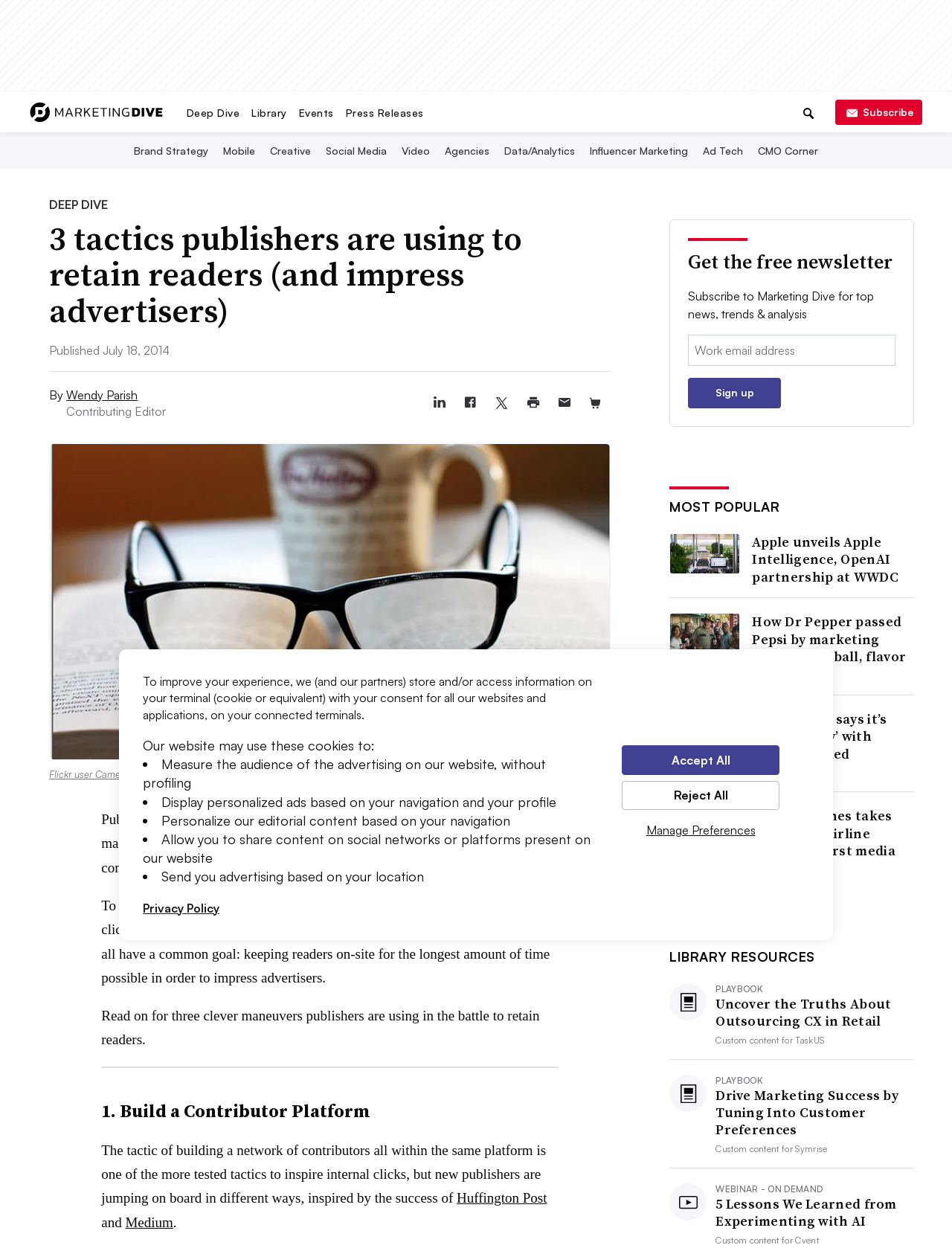Given the element description Flickr user Camera Eye Photography, identify the bounding box coordinates for the UI element on the webpage screenshot. The format should be (top-left x, top-left y, bottom-right x, bottom-right y), with values between 0 and 1.

[0.052, 0.614, 0.213, 0.624]